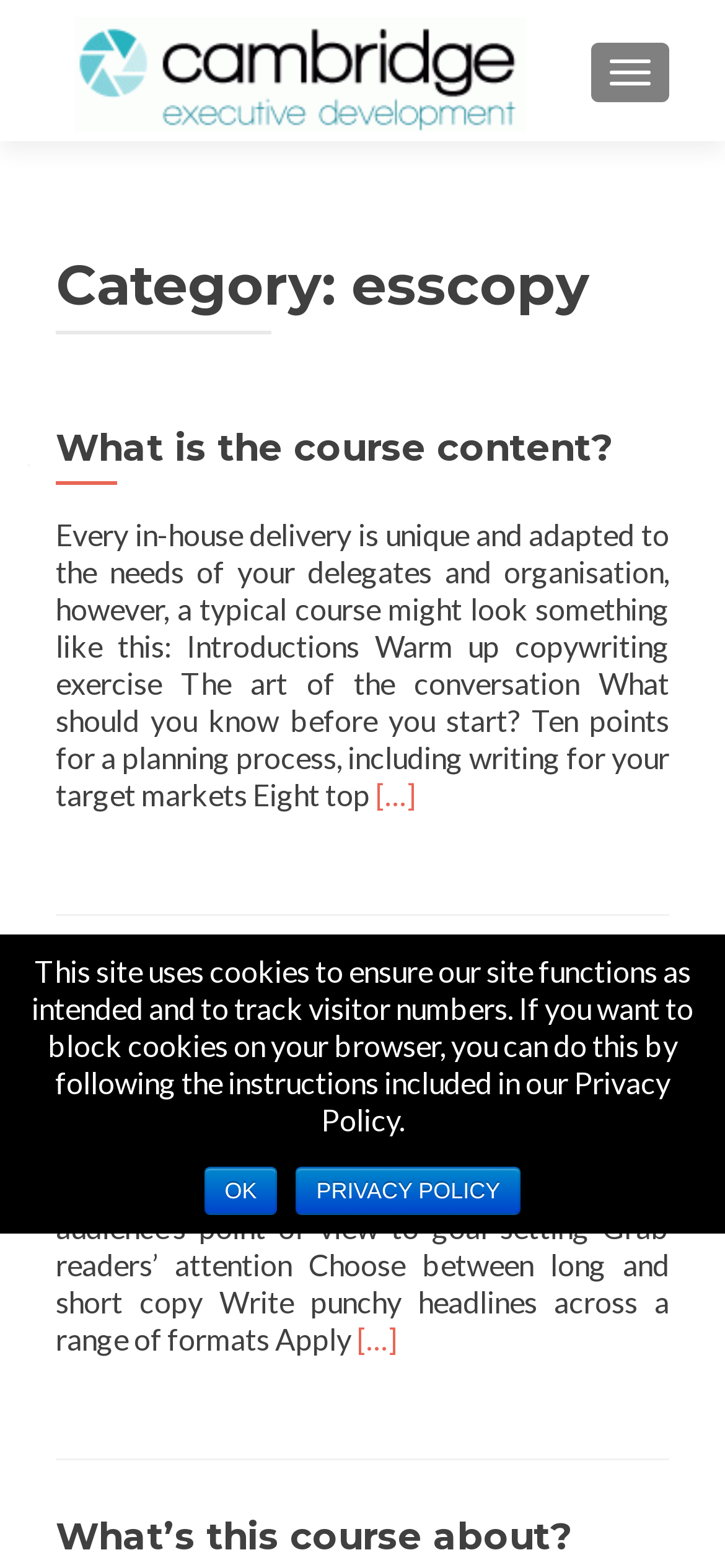Return the bounding box coordinates of the UI element that corresponds to this description: "Toggle navigation". The coordinates must be given as four float numbers in the range of 0 and 1, [left, top, right, bottom].

[0.815, 0.027, 0.923, 0.065]